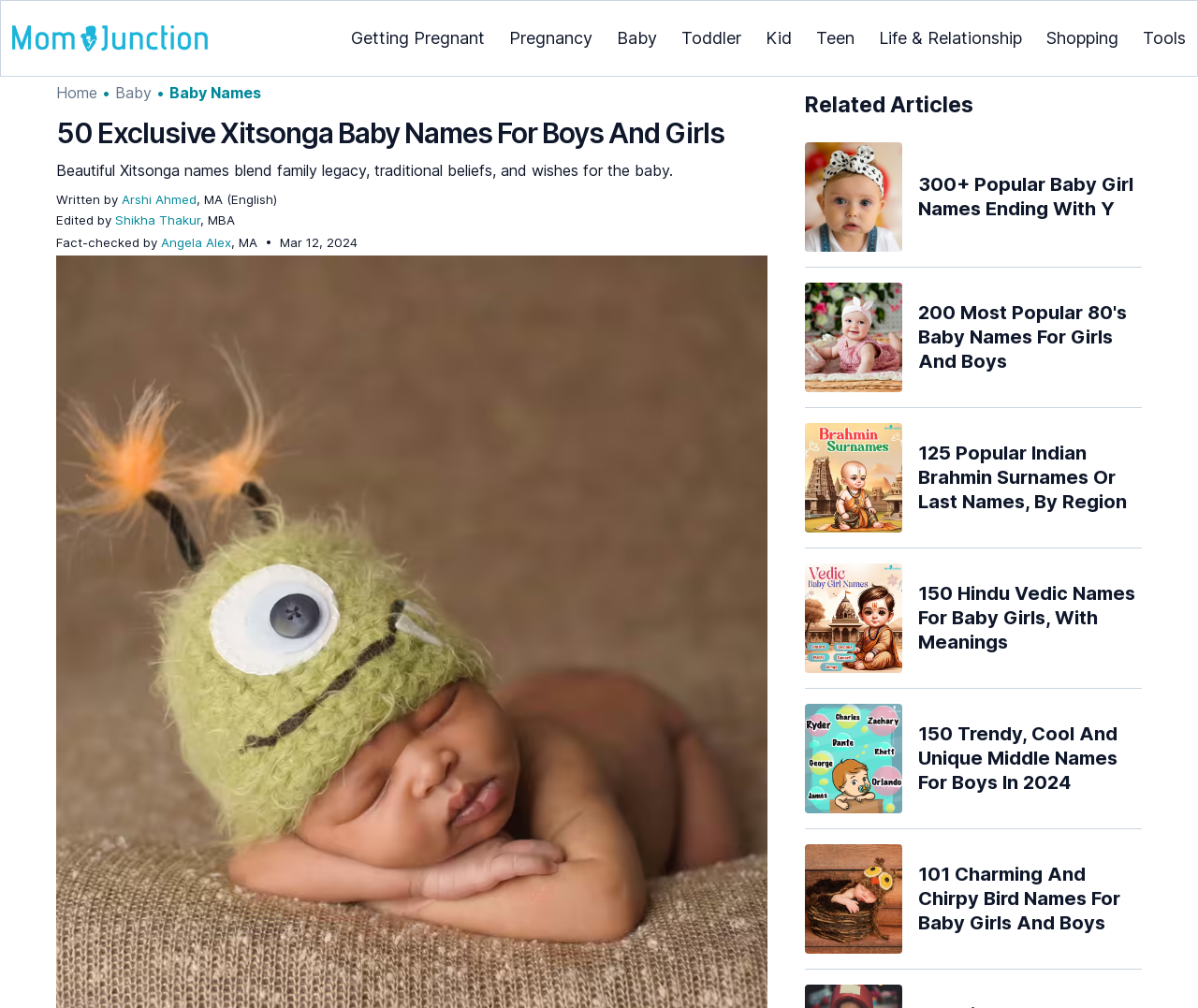What is the date of the article?
Based on the visual content, answer with a single word or a brief phrase.

Mar 12, 2024